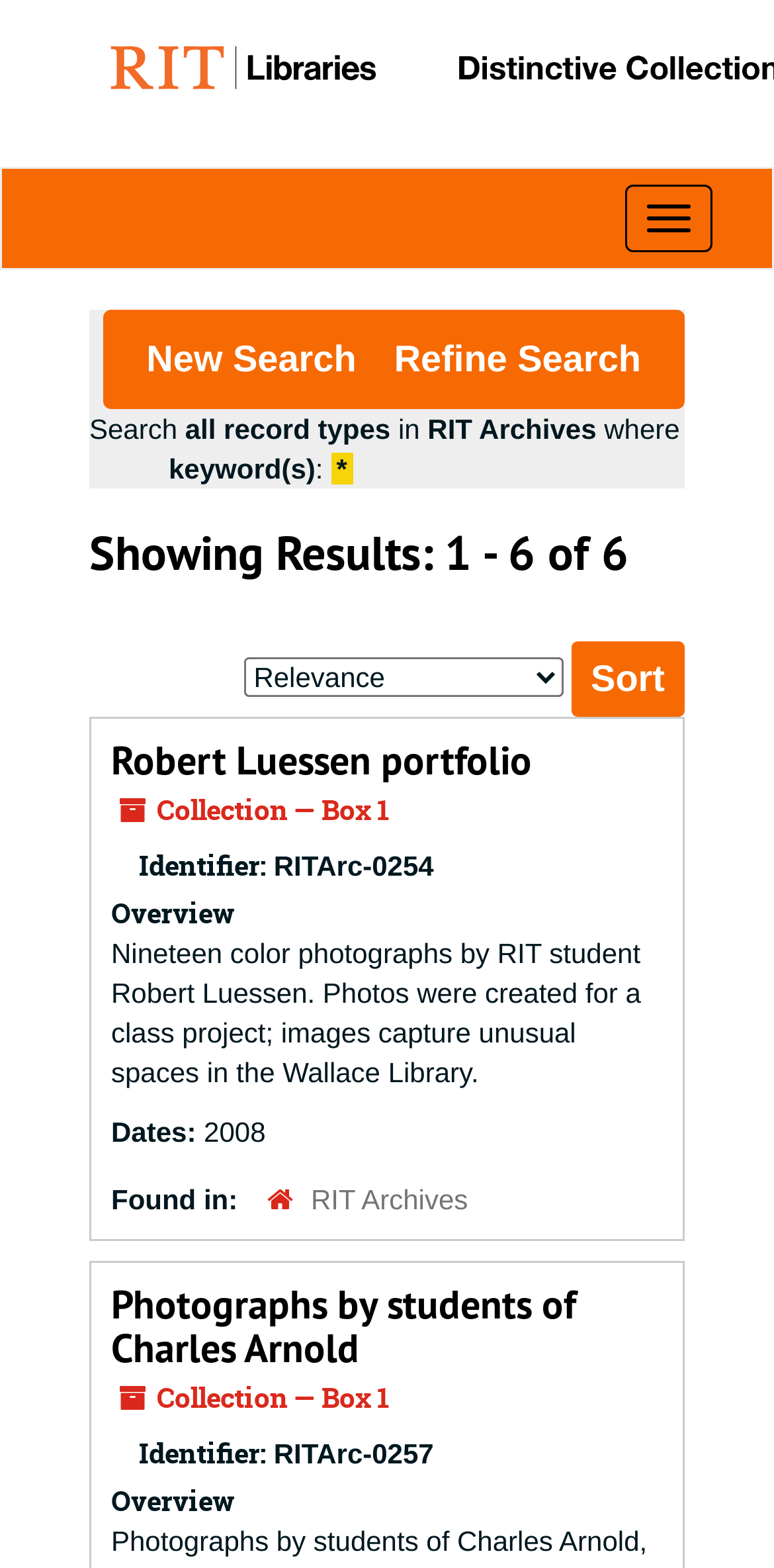Describe all the key features of the webpage in detail.

The webpage displays 6 search results for RIT's Distinctive Collections. At the top, there is a navigation bar with a toggle button on the right side. Below the navigation bar, there are two buttons, "New Search" and "Refine Search", with the latter being a dropdown menu. 

To the right of these buttons, there is a search query displayed in a series of static text elements, including "Search", "all record types", "in", "RIT Archives", and "where". Below this, there is a keyword search field with an asterisk symbol and a colon. 

The main content of the page is divided into two sections, each representing a search result. The first section has a heading "Robert Luessen portfolio" with a link to the portfolio. Below this, there is a collection description, including an identifier, overview, and dates. The overview text describes a collection of 19 color photographs taken by RIT student Robert Luessen.

The second section has a heading "Photographs by students of Charles Arnold" with a link to the collection. Below this, there is another collection description, including an identifier, overview, and dates. 

Throughout the page, there are several static text elements, including headings, labels, and descriptive text. There are also several links and buttons, including a sort dropdown menu and a button to sort the search results.